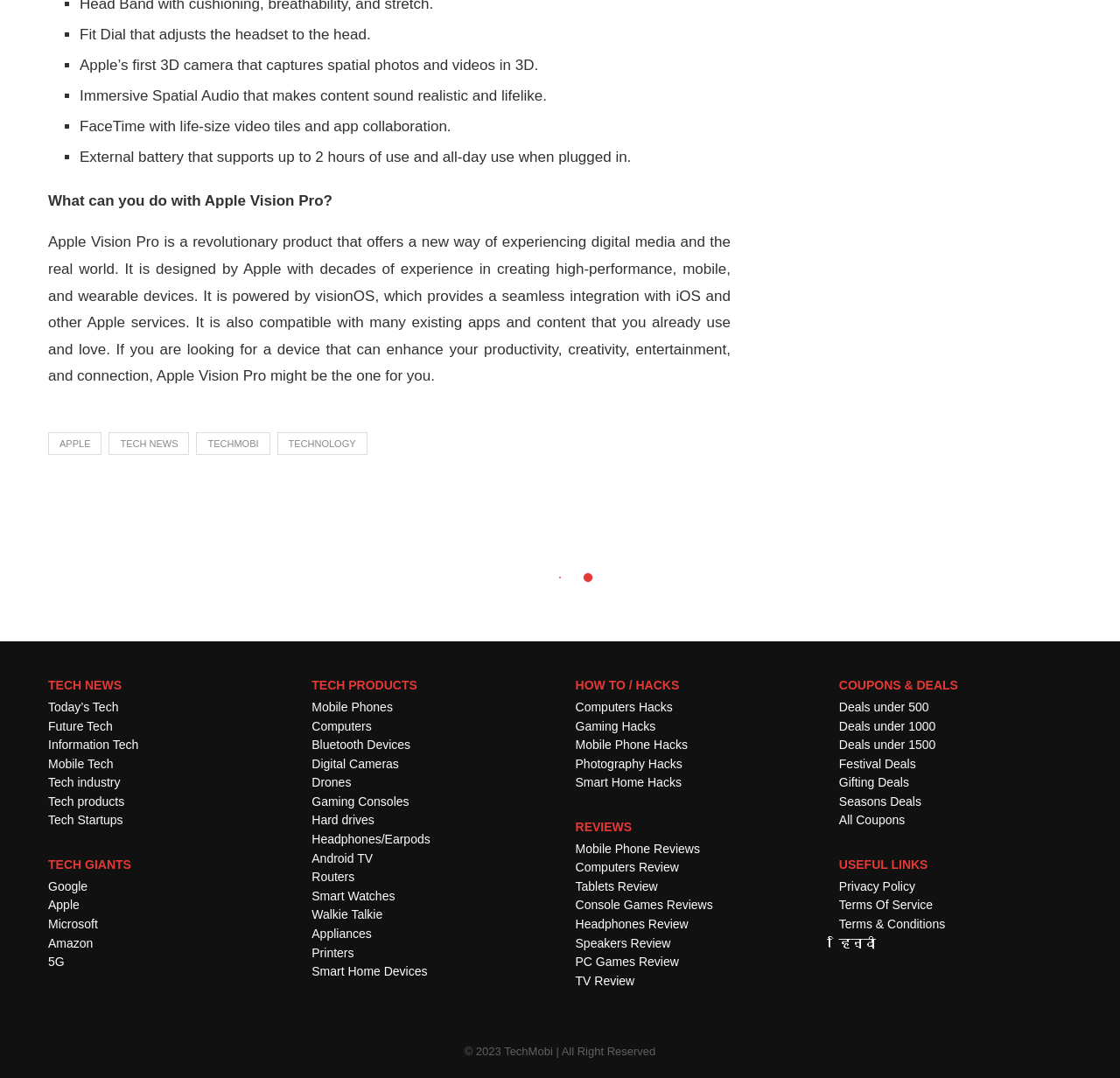Predict the bounding box for the UI component with the following description: "Speakers Review".

[0.514, 0.868, 0.599, 0.881]